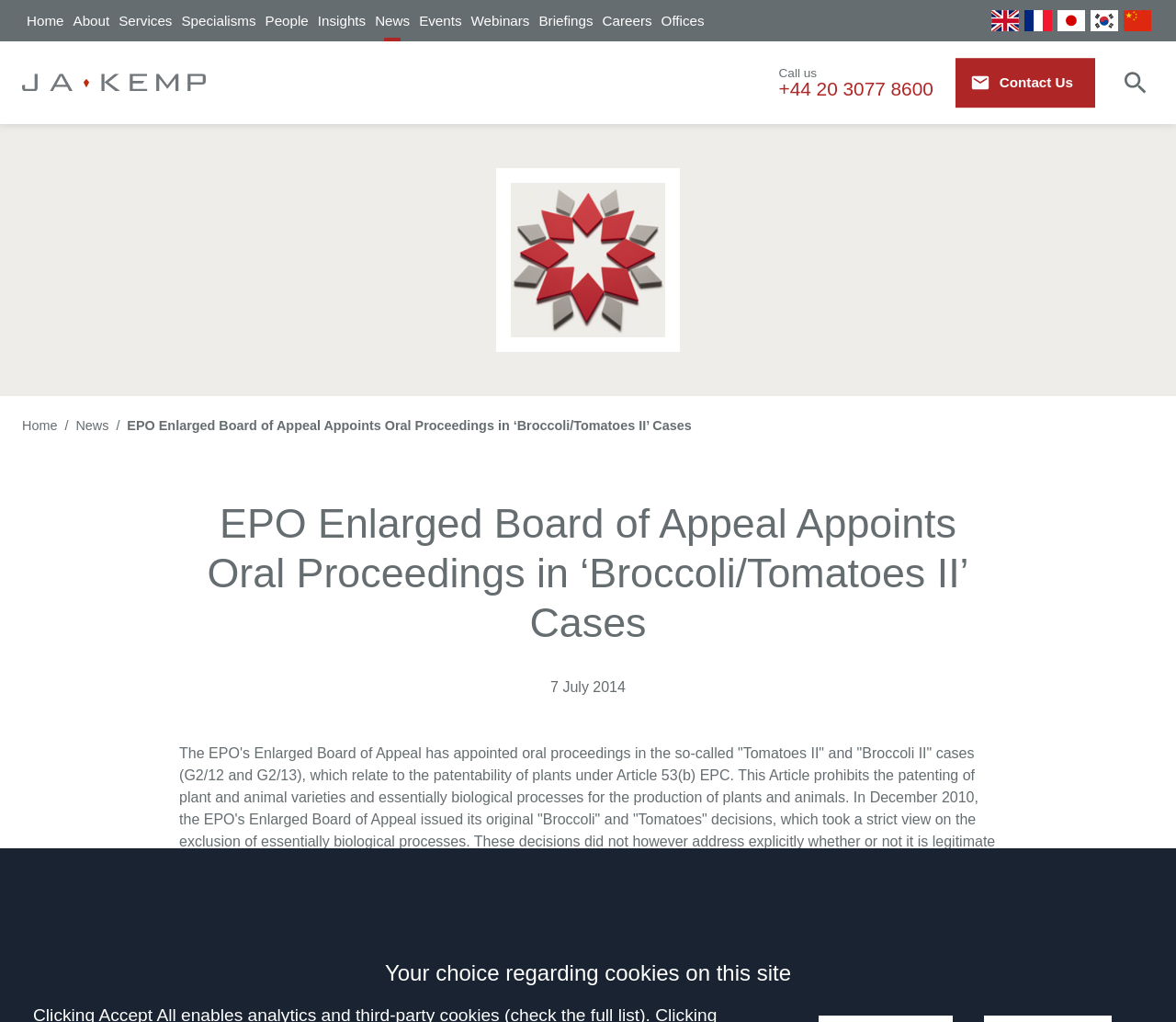Look at the image and answer the question in detail:
How many links are in the top navigation menu?

I counted the number of links in the top navigation menu, which are Home, About, Services, Specialisms, People, Insights, News, Events, Webinars, and Briefings.